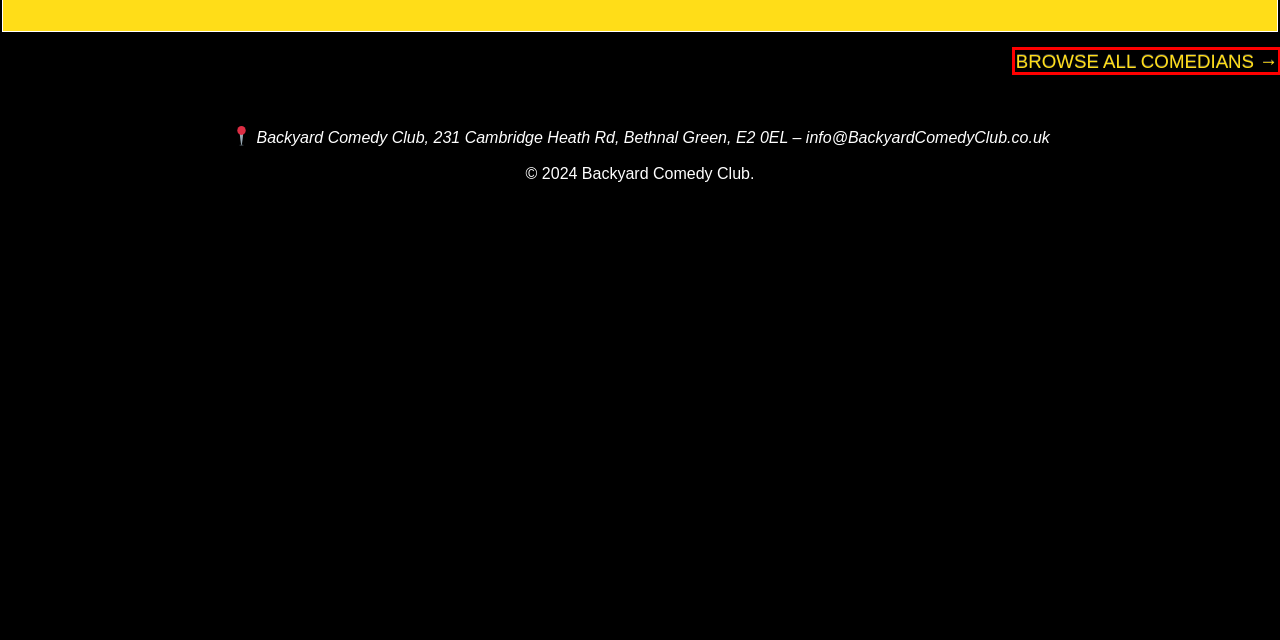Given a screenshot of a webpage with a red bounding box highlighting a UI element, determine which webpage description best matches the new webpage that appears after clicking the highlighted element. Here are the candidates:
A. Food & Drink - Backyard Comedy Club
B. Venue - Backyard Comedy Club
C. Comedians - Backyard Comedy Club
D. Events - Backyard Comedy Club
E. Directions - Backyard Comedy Club
F. FAQ - Backyard Comedy Club
G. comedy cv - the UK's largest collection of comedians biogs and photos
H. Join Our Mailing List - Backyard Comedy Club

C